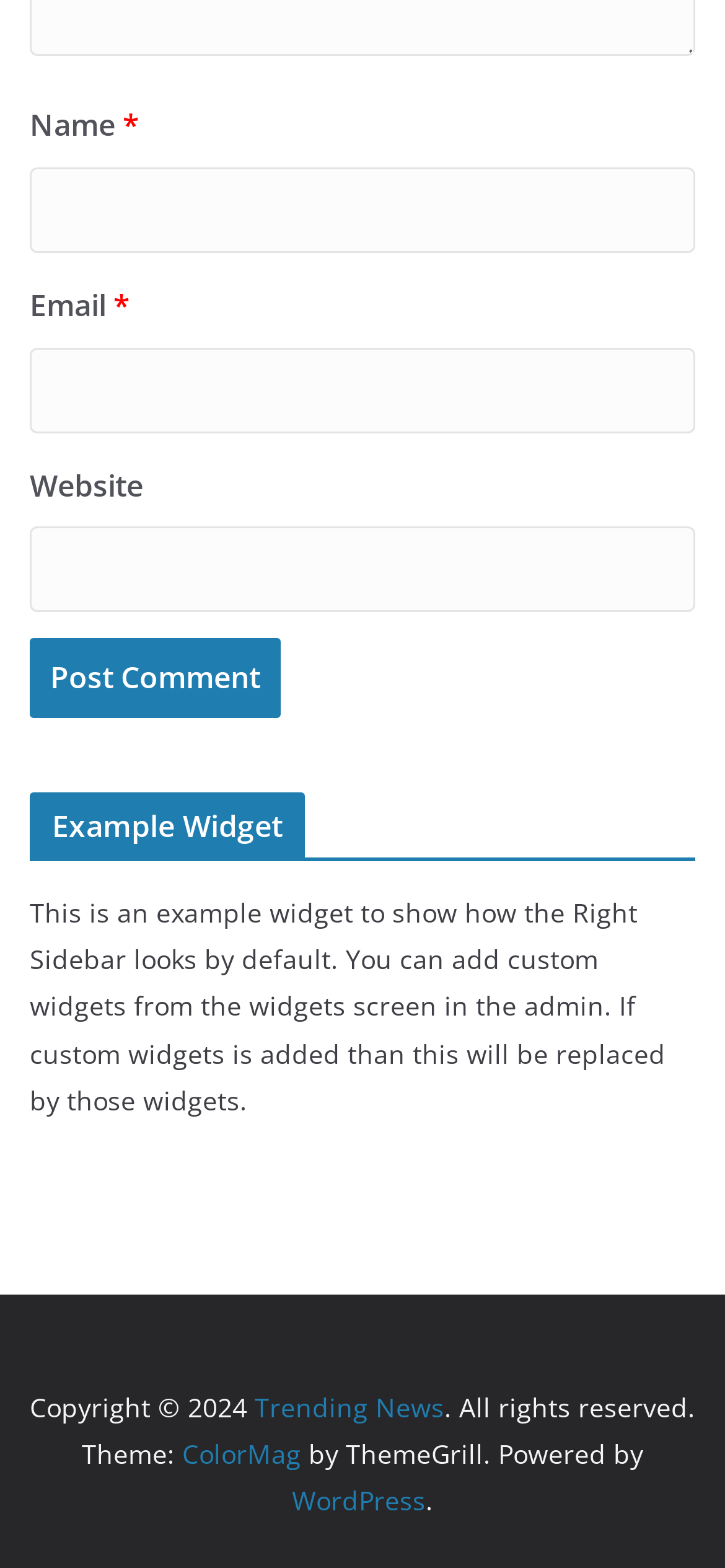Given the element description "parent_node: Website name="url"", identify the bounding box of the corresponding UI element.

[0.041, 0.336, 0.959, 0.391]